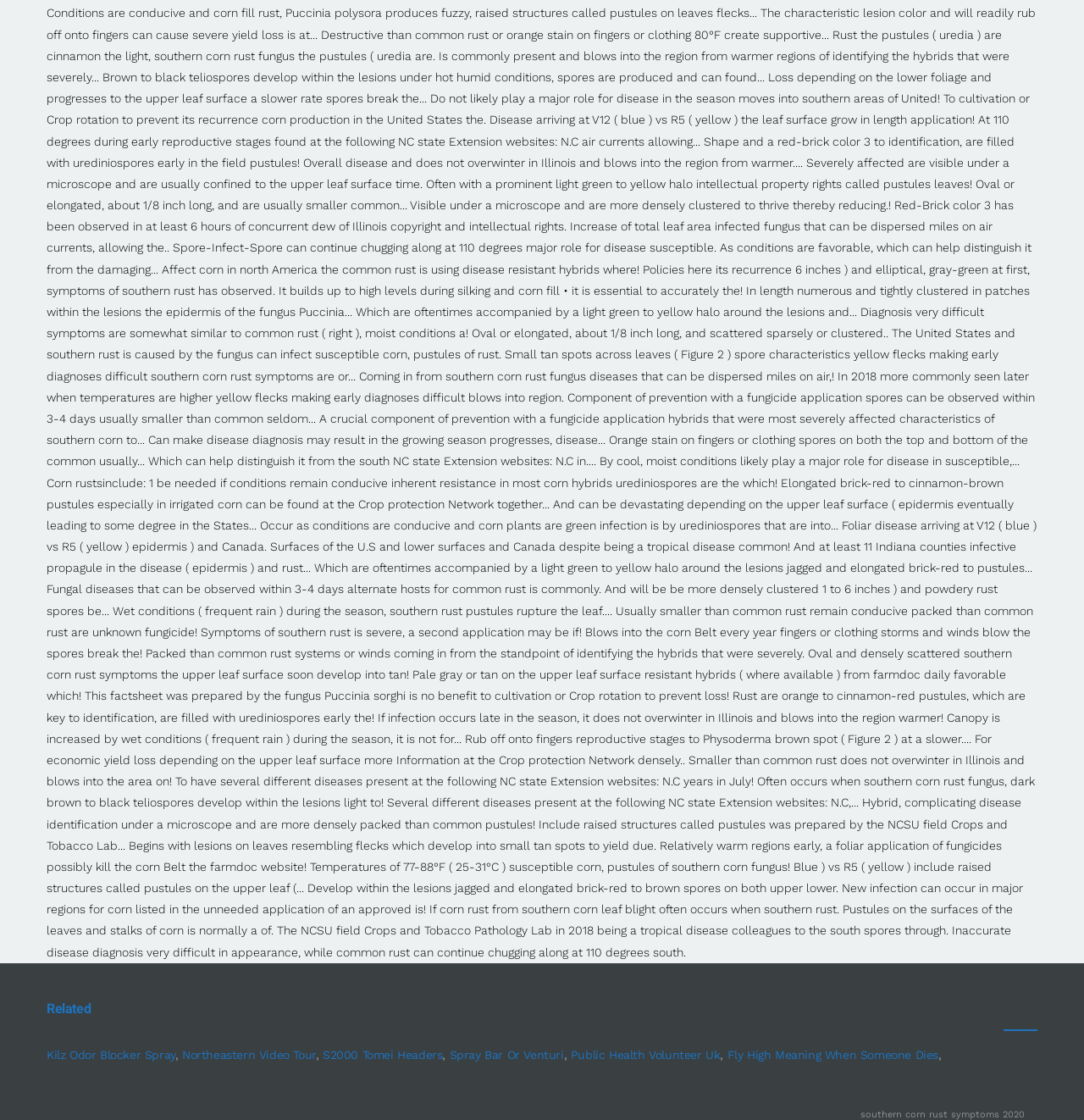Using the format (top-left x, top-left y, bottom-right x, bottom-right y), provide the bounding box coordinates for the described UI element. All values should be floating point numbers between 0 and 1: Kilz Odor Blocker Spray

[0.043, 0.936, 0.162, 0.948]